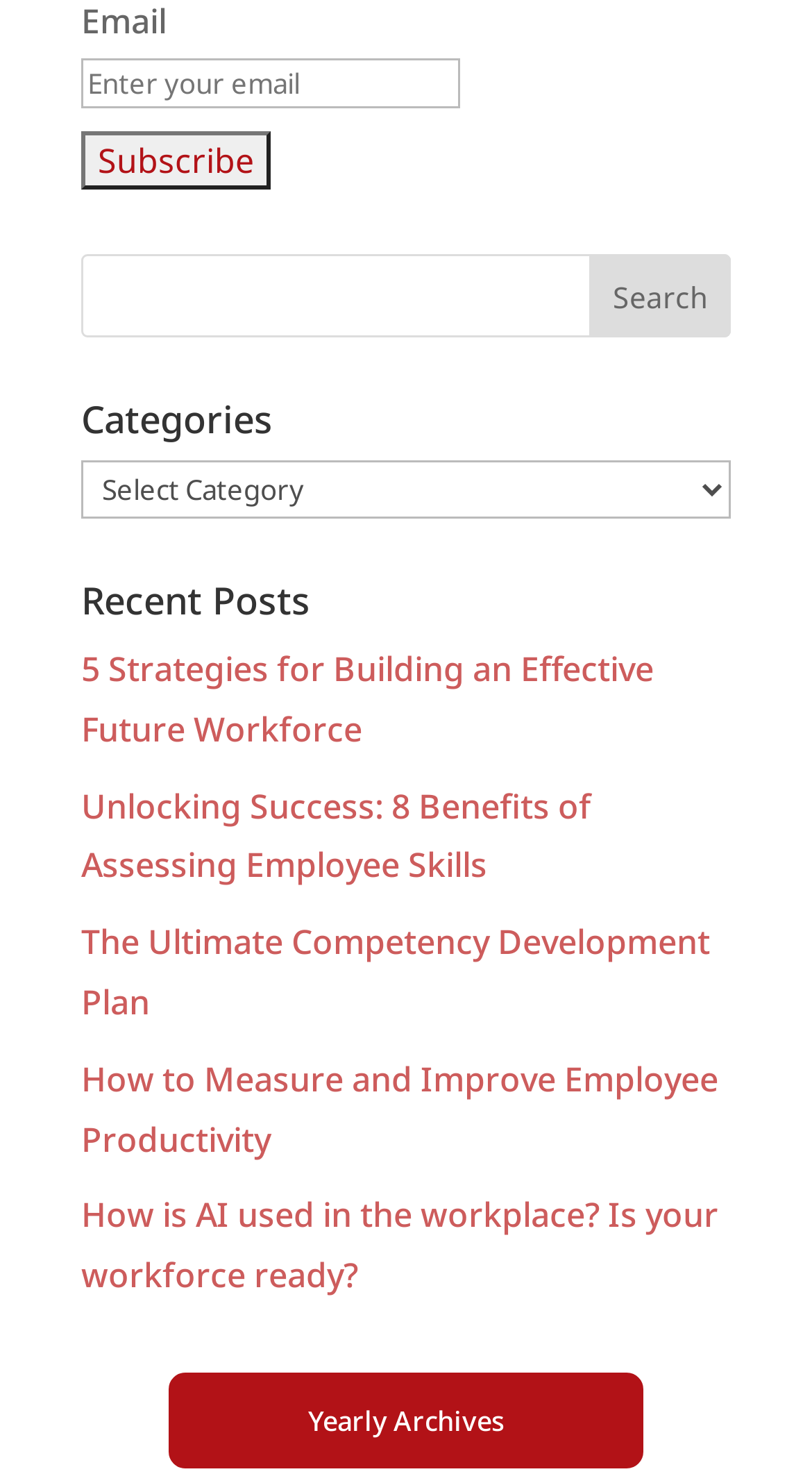Can you pinpoint the bounding box coordinates for the clickable element required for this instruction: "Search for something"? The coordinates should be four float numbers between 0 and 1, i.e., [left, top, right, bottom].

[0.1, 0.171, 0.9, 0.228]